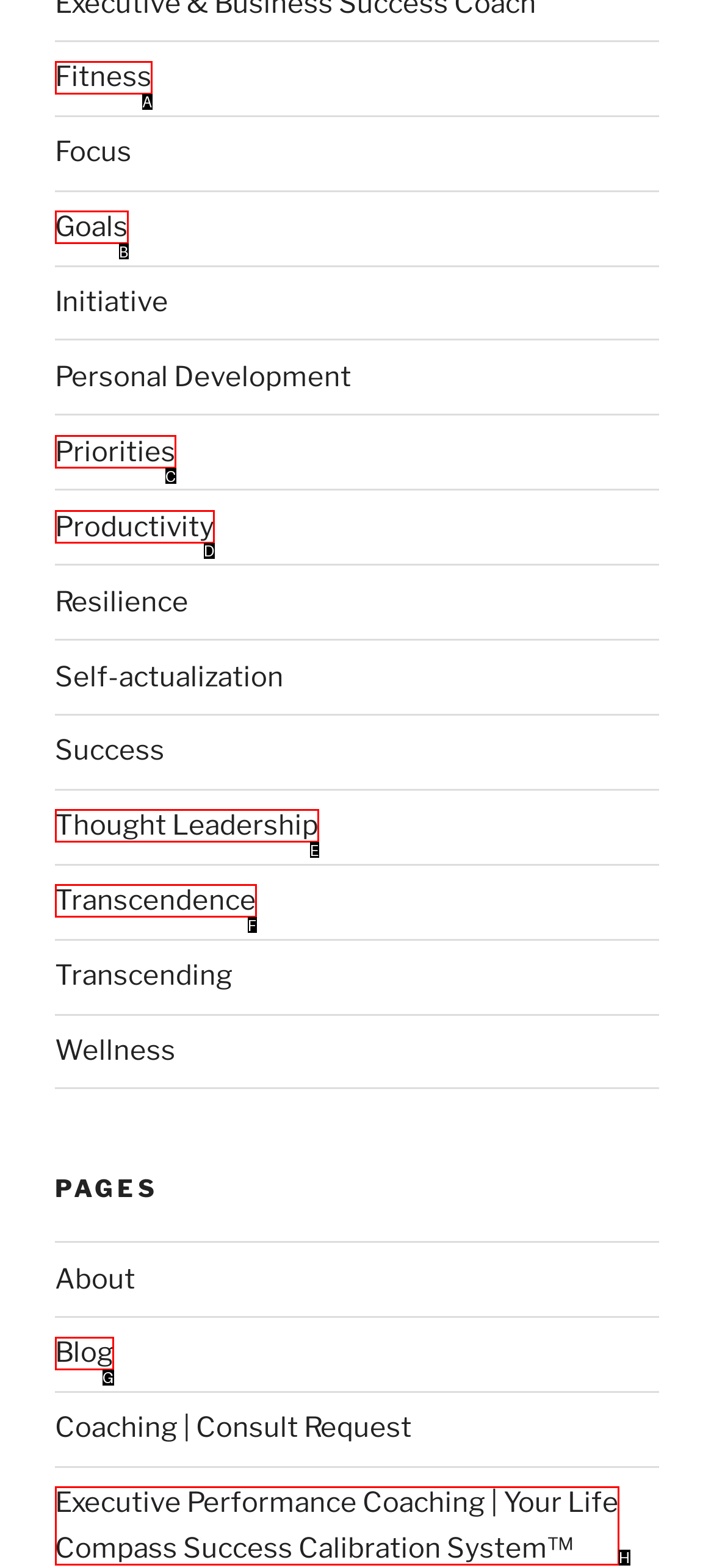What option should I click on to execute the task: click on Fitness? Give the letter from the available choices.

A